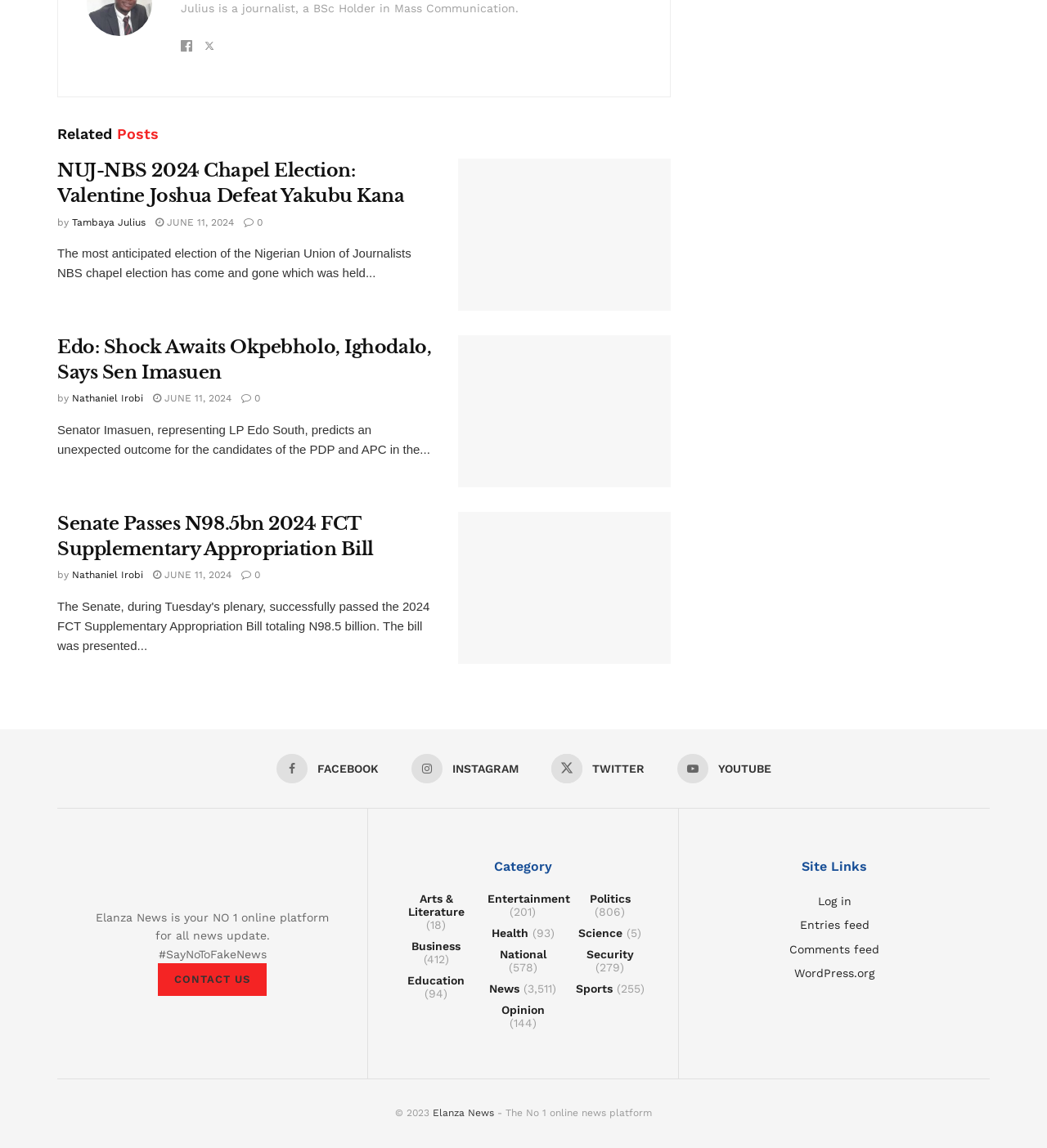Please identify the bounding box coordinates of the clickable region that I should interact with to perform the following instruction: "Visit the Elanza News homepage". The coordinates should be expressed as four float numbers between 0 and 1, i.e., [left, top, right, bottom].

[0.086, 0.747, 0.32, 0.763]